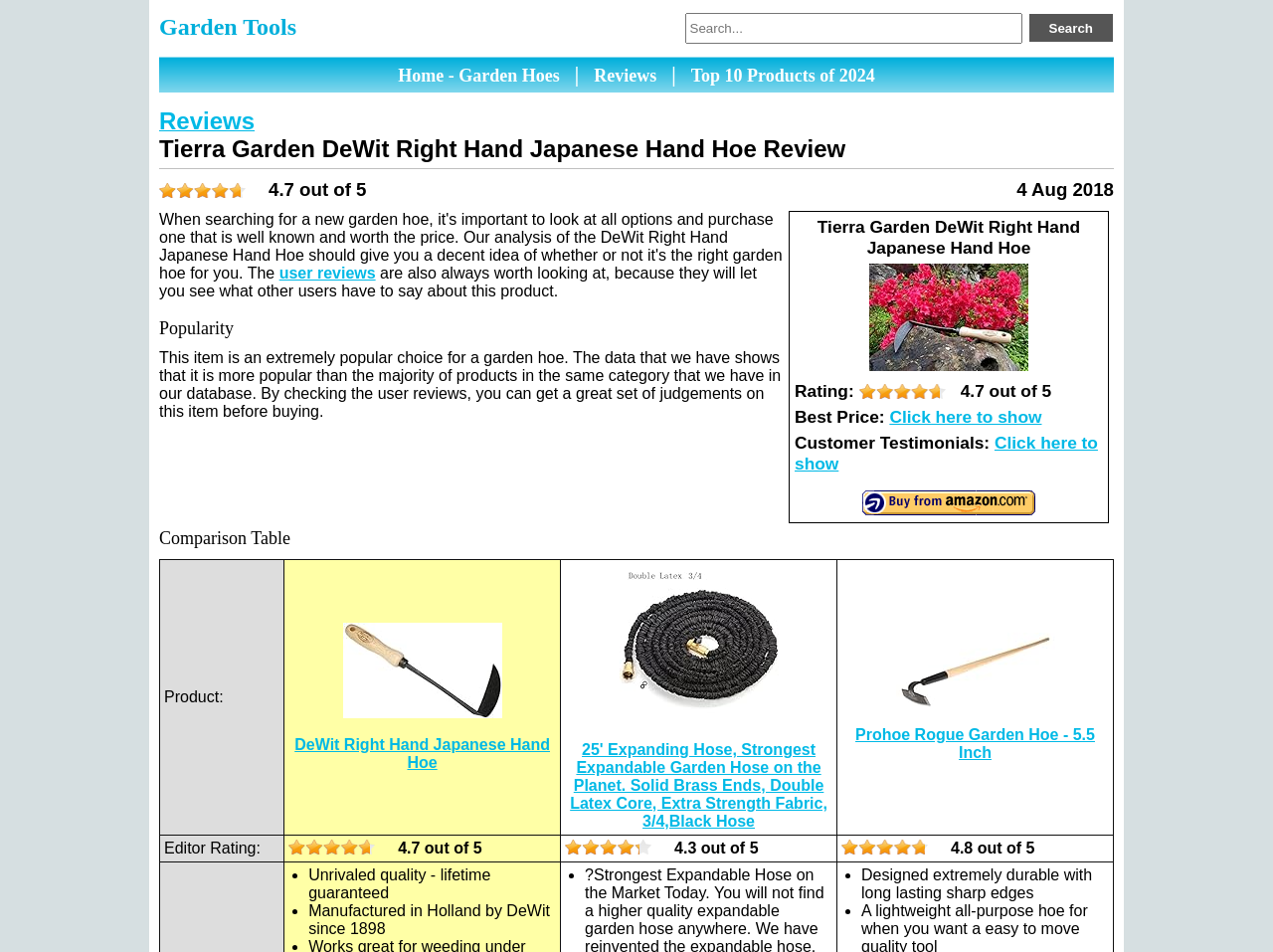Please extract the webpage's main title and generate its text content.

Tierra Garden DeWit Right Hand Japanese Hand Hoe Review